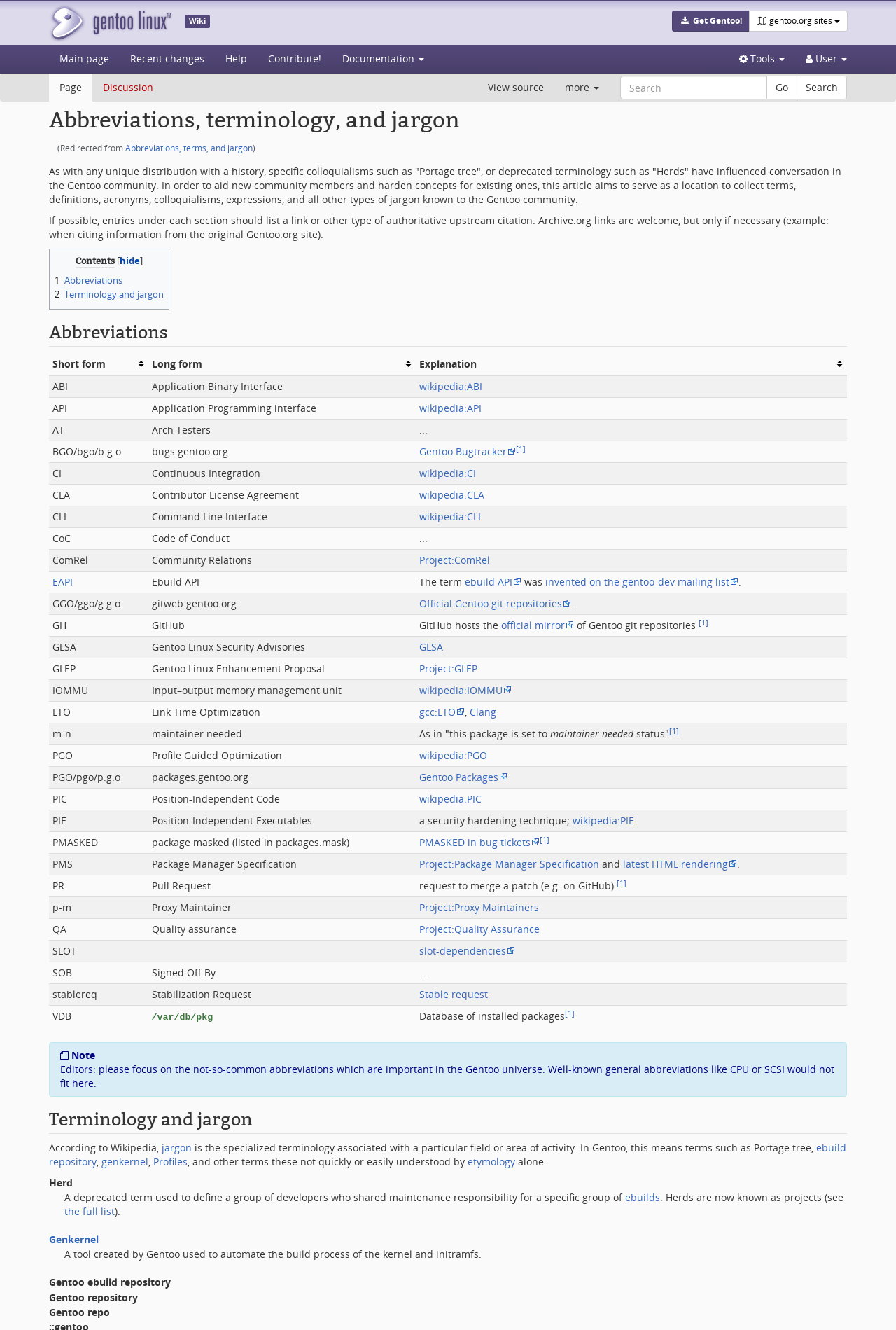Specify the bounding box coordinates of the element's region that should be clicked to achieve the following instruction: "Go to the 'Main page'". The bounding box coordinates consist of four float numbers between 0 and 1, in the format [left, top, right, bottom].

[0.055, 0.034, 0.134, 0.055]